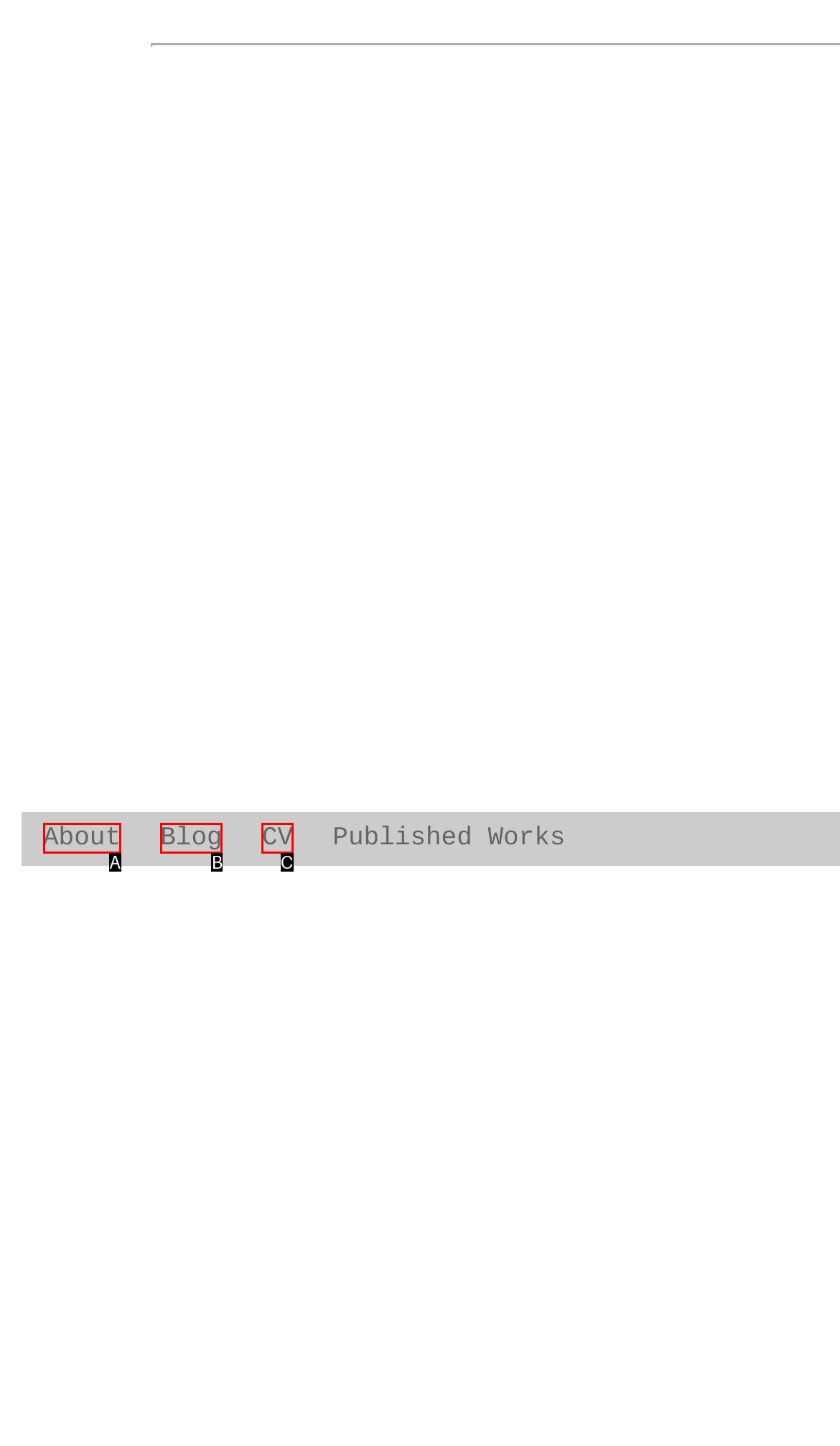Given the description: CV, identify the corresponding option. Answer with the letter of the appropriate option directly.

C